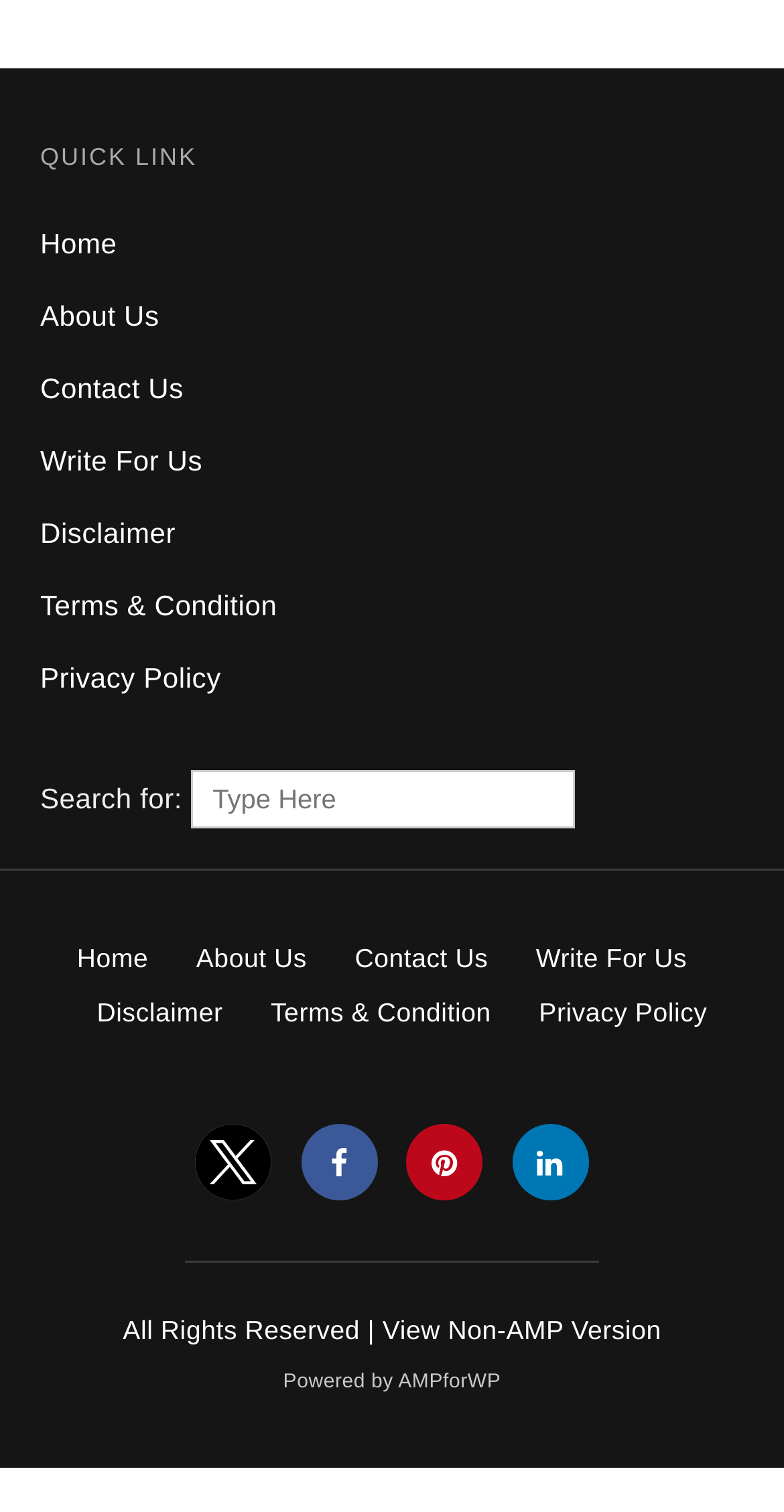Given the element description title="linkedin profile", specify the bounding box coordinates of the corresponding UI element in the format (top-left x, top-left y, bottom-right x, bottom-right y). All values must be between 0 and 1.

[0.653, 0.759, 0.75, 0.779]